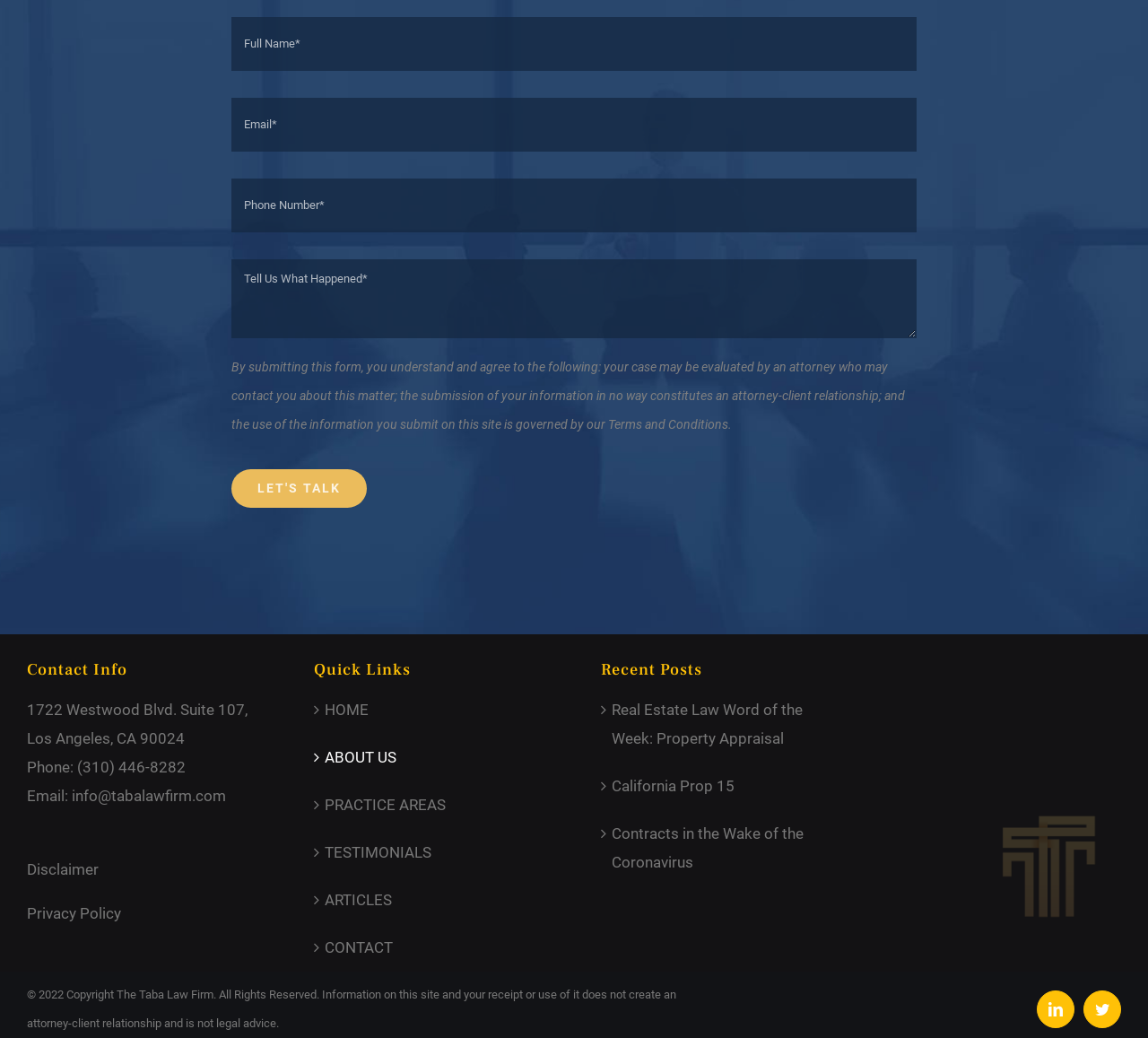Please determine the bounding box coordinates, formatted as (top-left x, top-left y, bottom-right x, bottom-right y), with all values as floating point numbers between 0 and 1. Identify the bounding box of the region described as: name="message" placeholder="Tell Us What Happened*"

[0.201, 0.249, 0.799, 0.325]